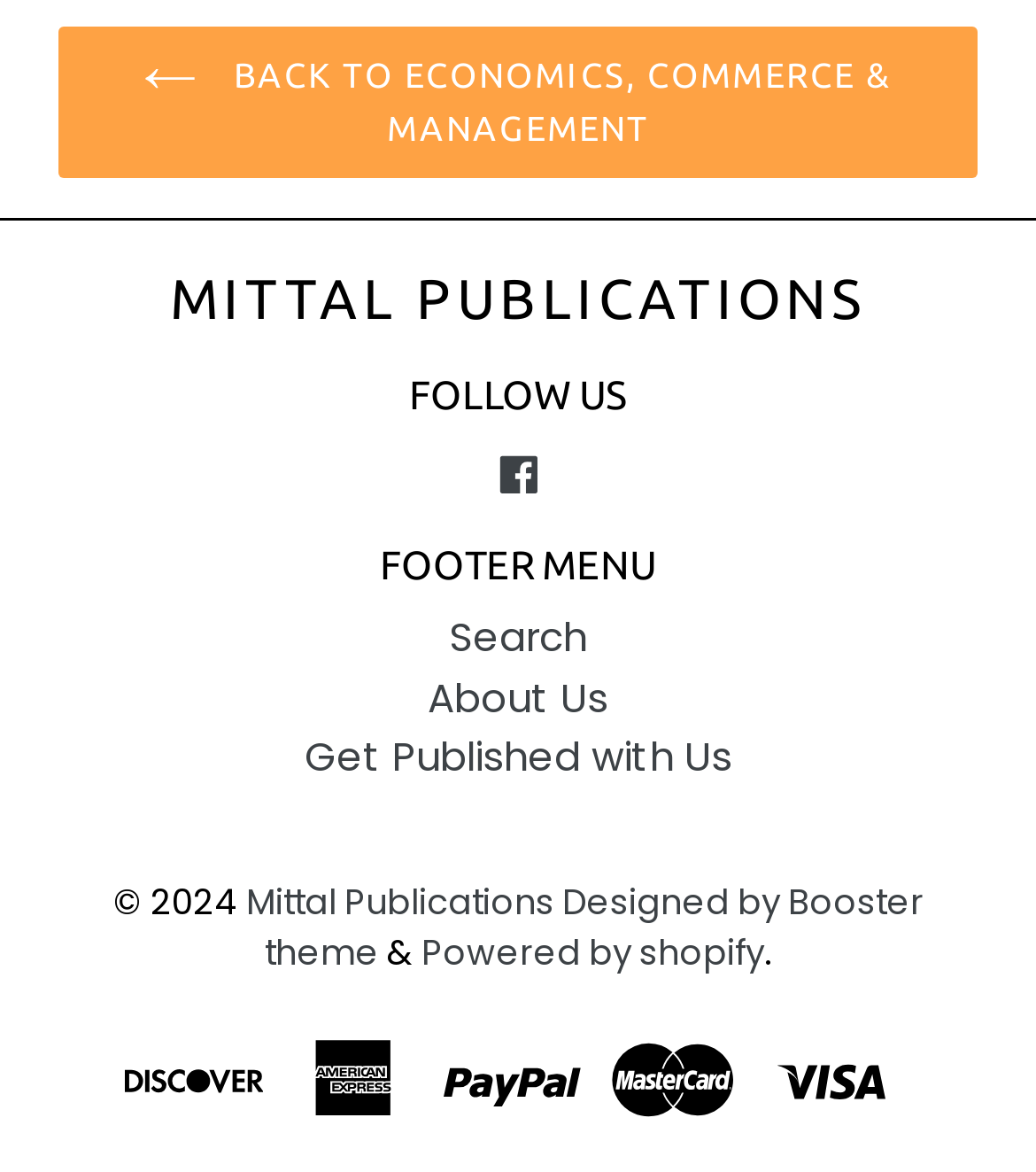Identify the bounding box coordinates of the part that should be clicked to carry out this instruction: "Go to Meetings".

None